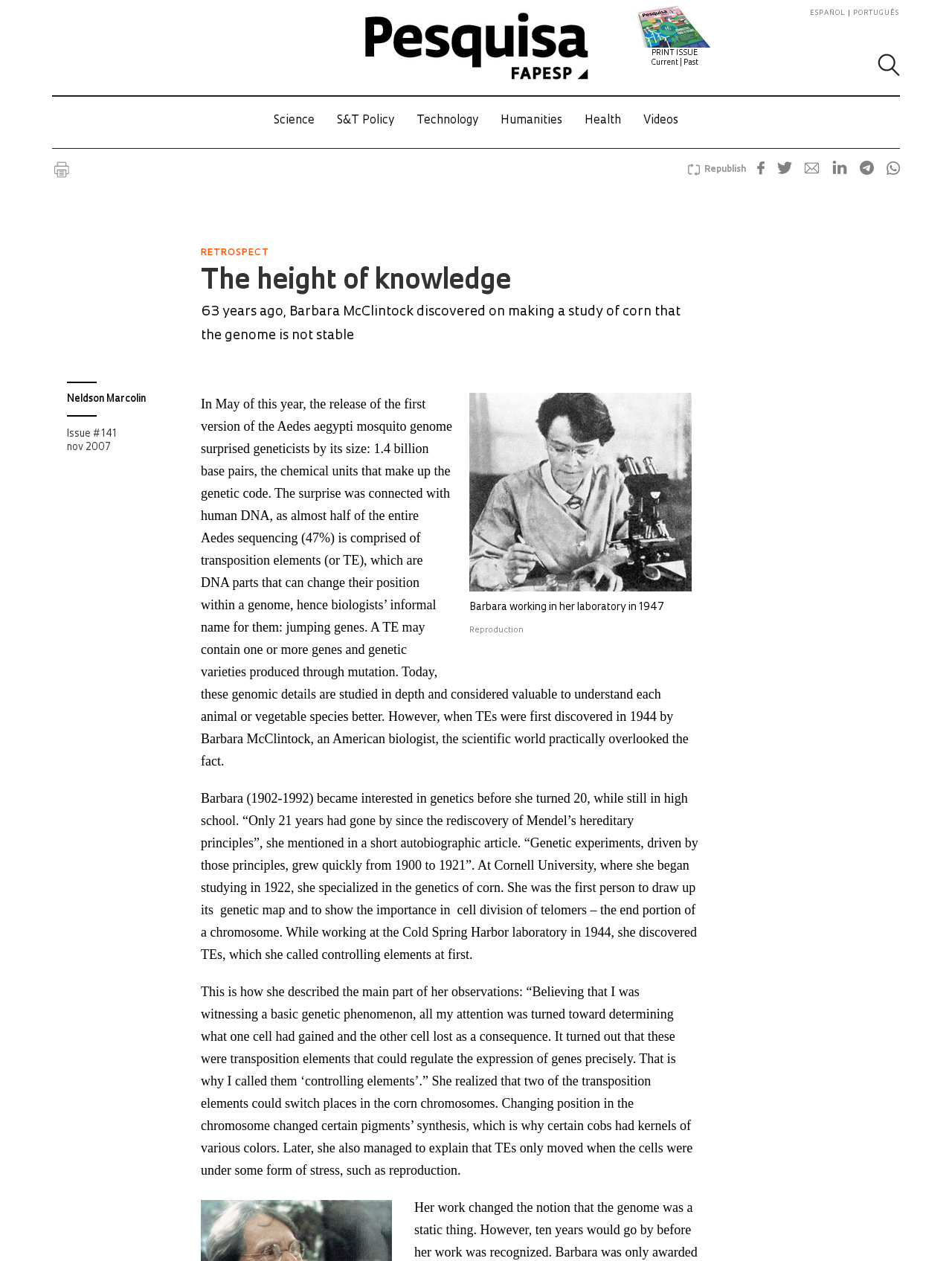Provide the bounding box coordinates of the UI element this sentence describes: "parent_node: PRINT ISSUE".

[0.375, 0.003, 0.625, 0.069]